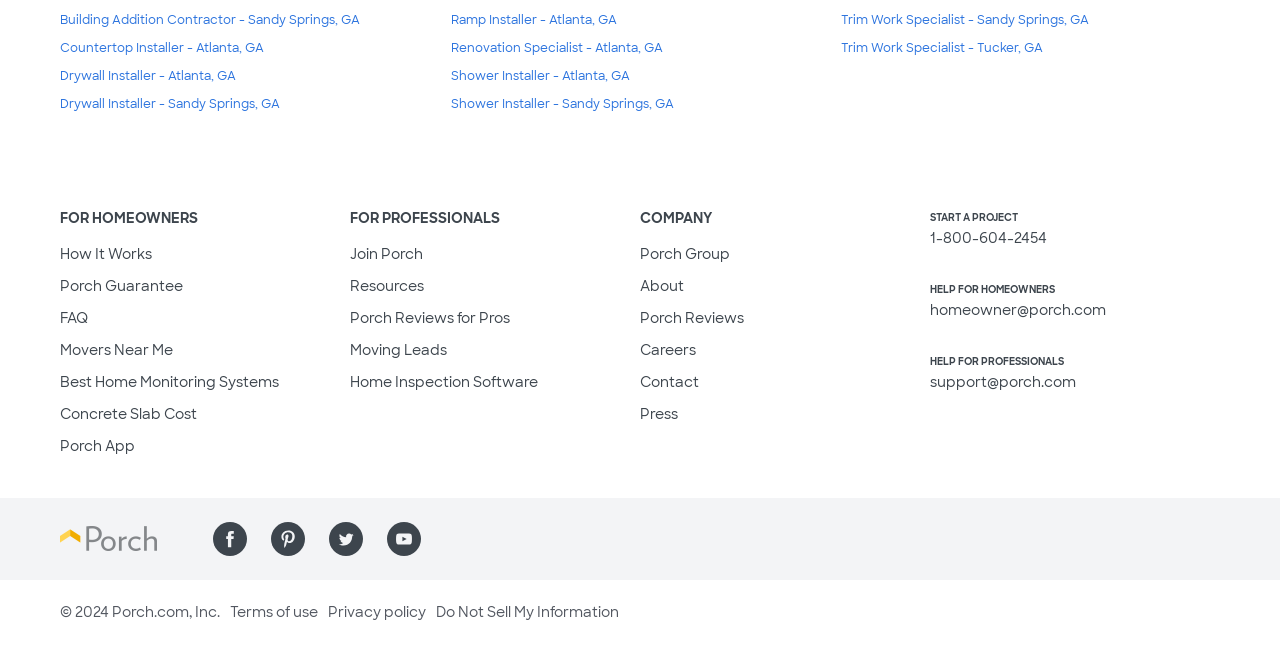Carefully observe the image and respond to the question with a detailed answer:
What services are offered for homeowners?

Based on the links provided on the webpage, such as 'How It Works', 'Porch Guarantee', 'FAQ', and 'Movers Near Me', it can be inferred that the website offers various home improvement services for homeowners.